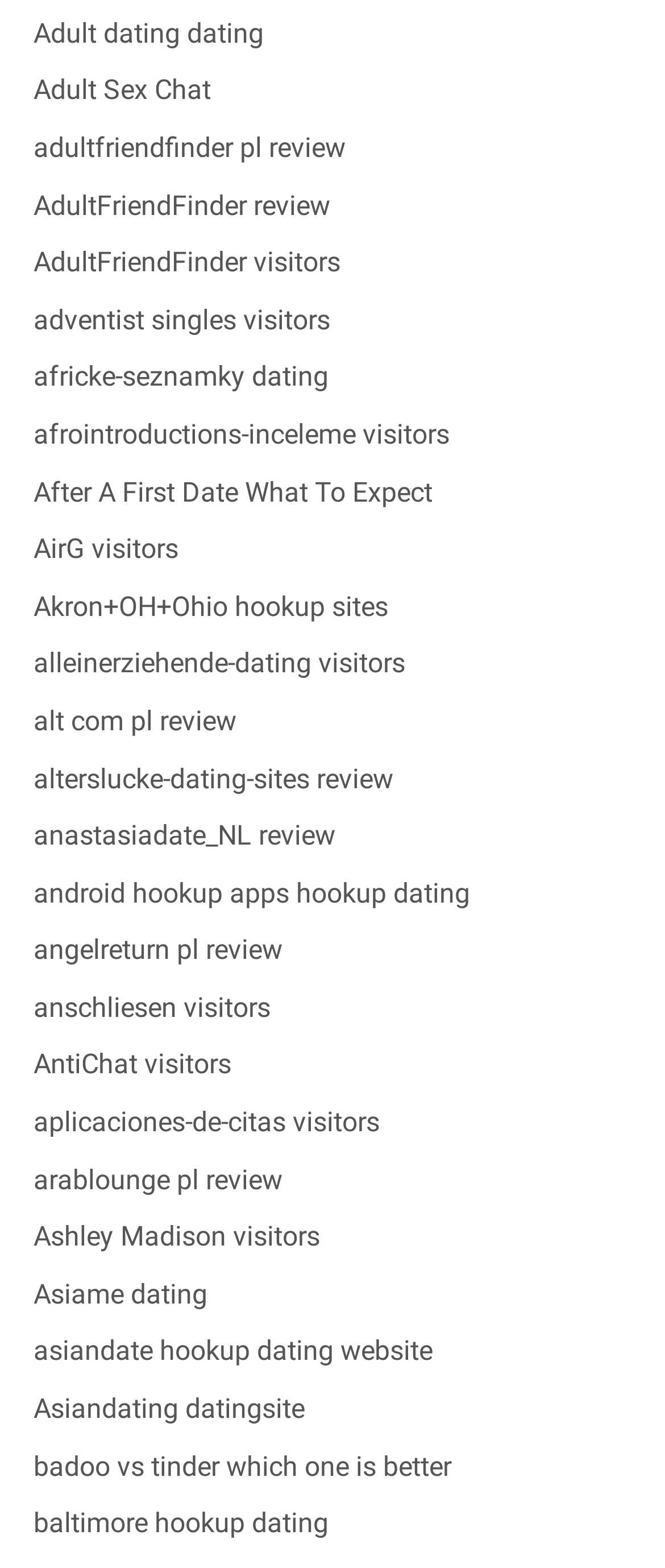What is the first link on the webpage?
Answer the question with a single word or phrase derived from the image.

Adult dating dating